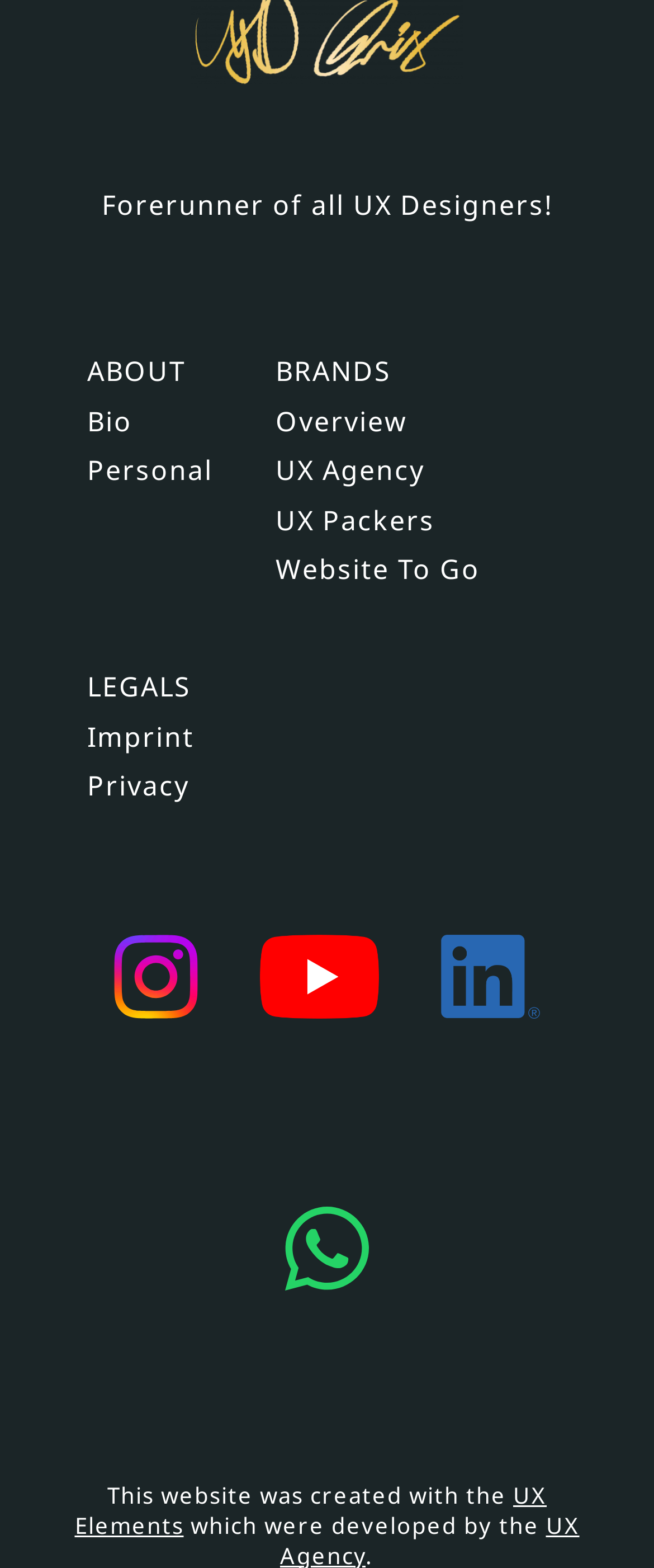Reply to the question with a single word or phrase:
What is the name of the last section on the webpage?

LEGALS